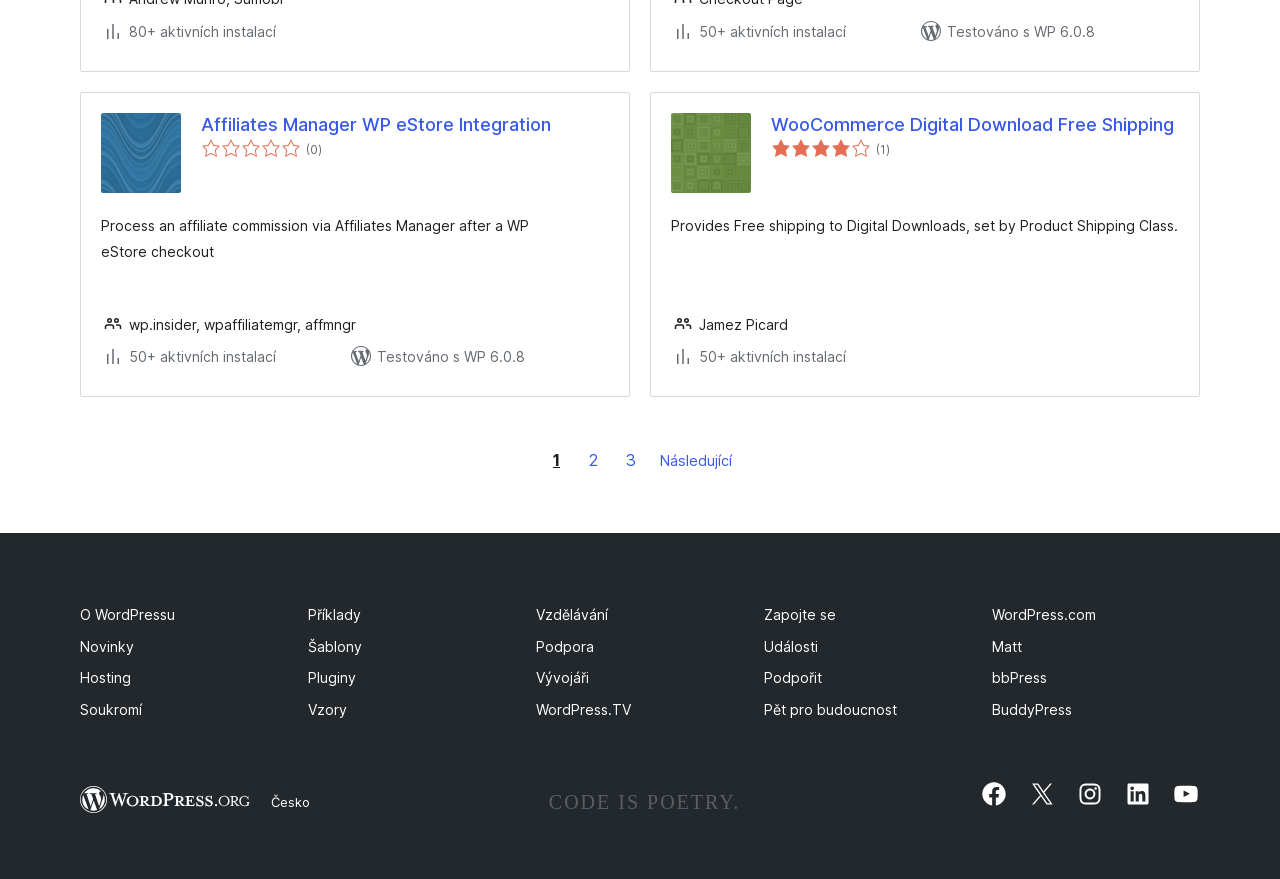Carefully examine the image and provide an in-depth answer to the question: What is the slogan at the bottom of the webpage?

I found the slogan by looking at the text 'CODE IS POETRY.' which is located at the bottom of the webpage.